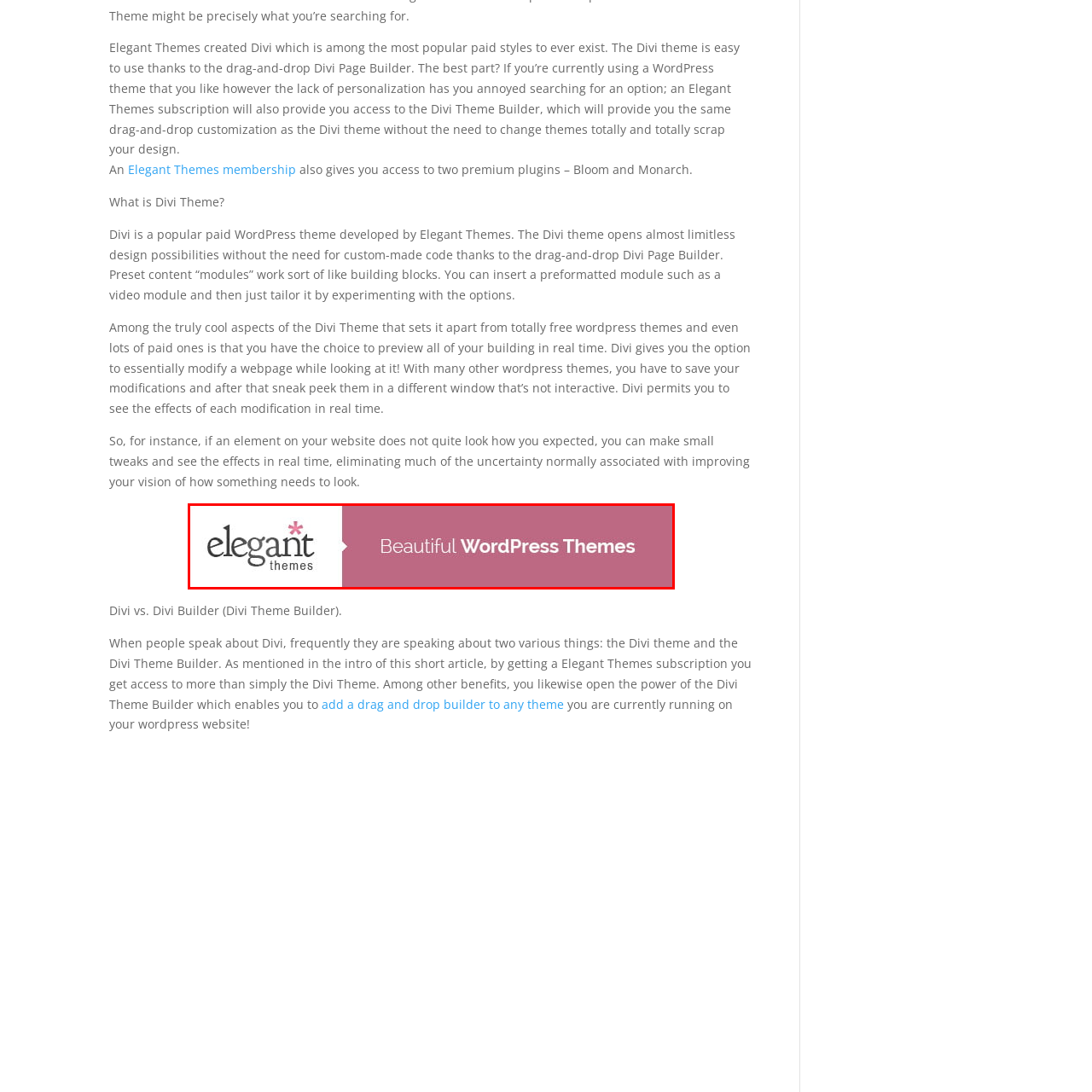What approach does Elegant Themes take towards web design?
Review the image marked by the red bounding box and deliver a detailed response to the question.

The design of the logo reflects the modern and elegant approach that the brand takes towards web design, appealing to users seeking both style and usability in their online presence, as mentioned in the caption.